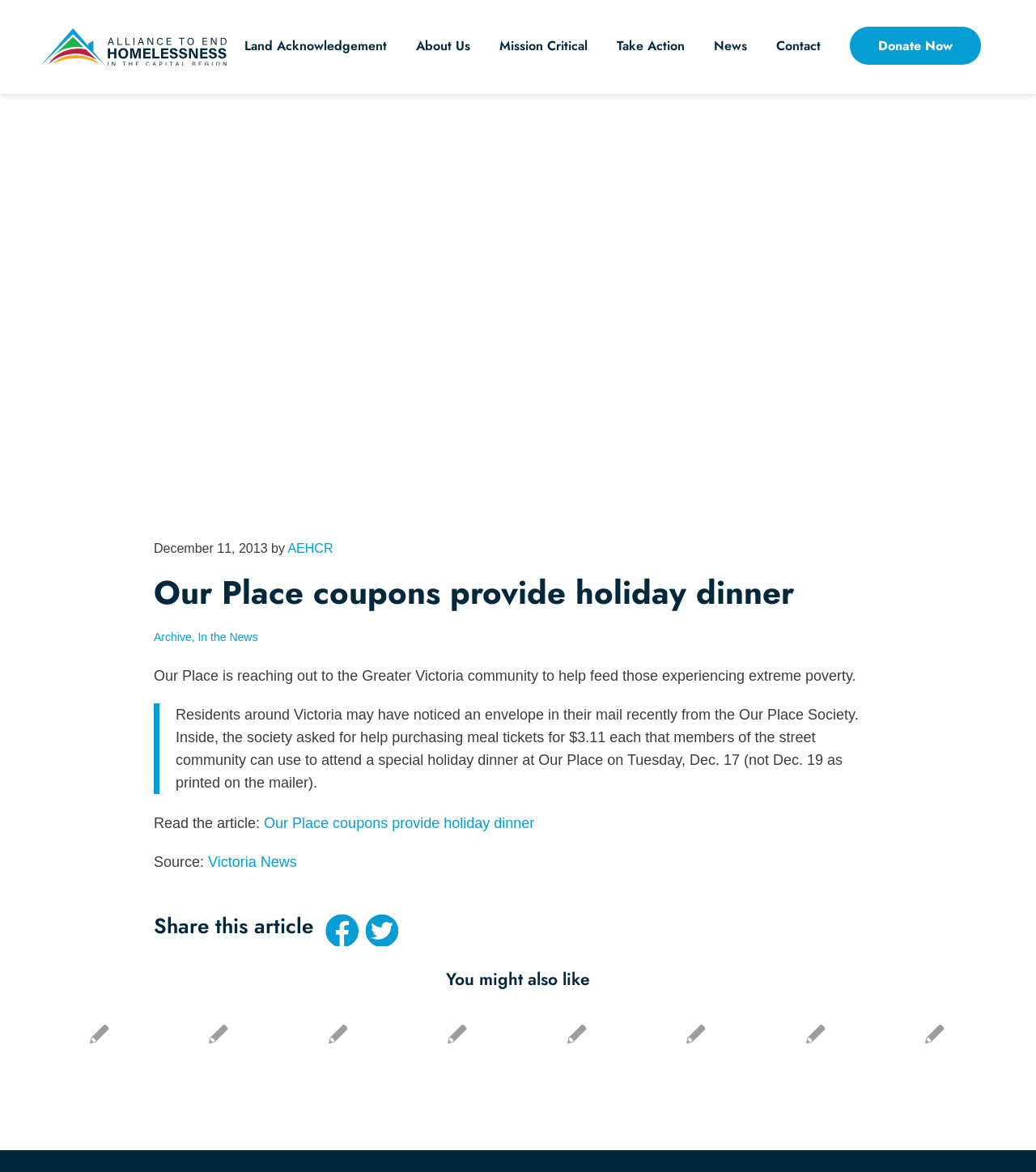Can you specify the bounding box coordinates of the area that needs to be clicked to fulfill the following instruction: "Share this article on Facebook"?

[0.314, 0.78, 0.345, 0.807]